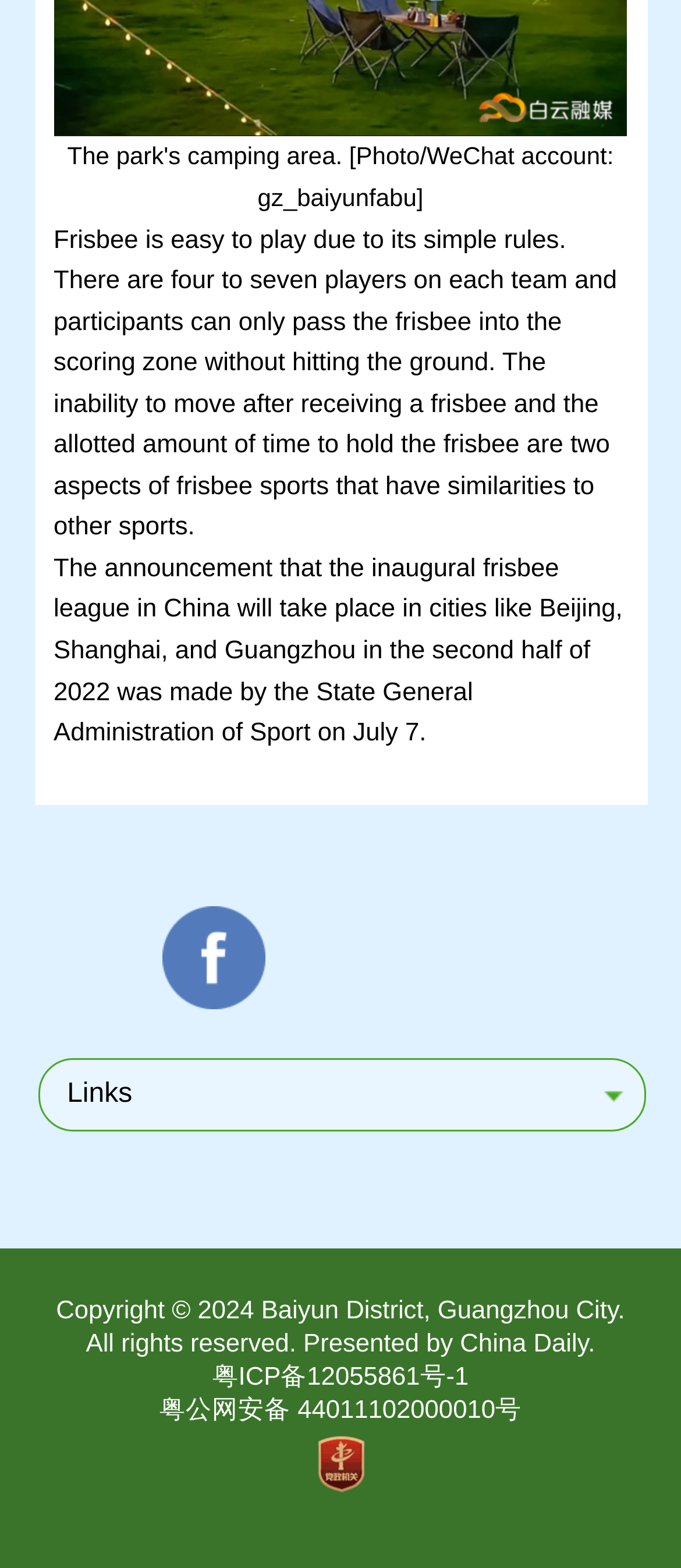What is the year of copyright?
Based on the image, answer the question with a single word or brief phrase.

2024